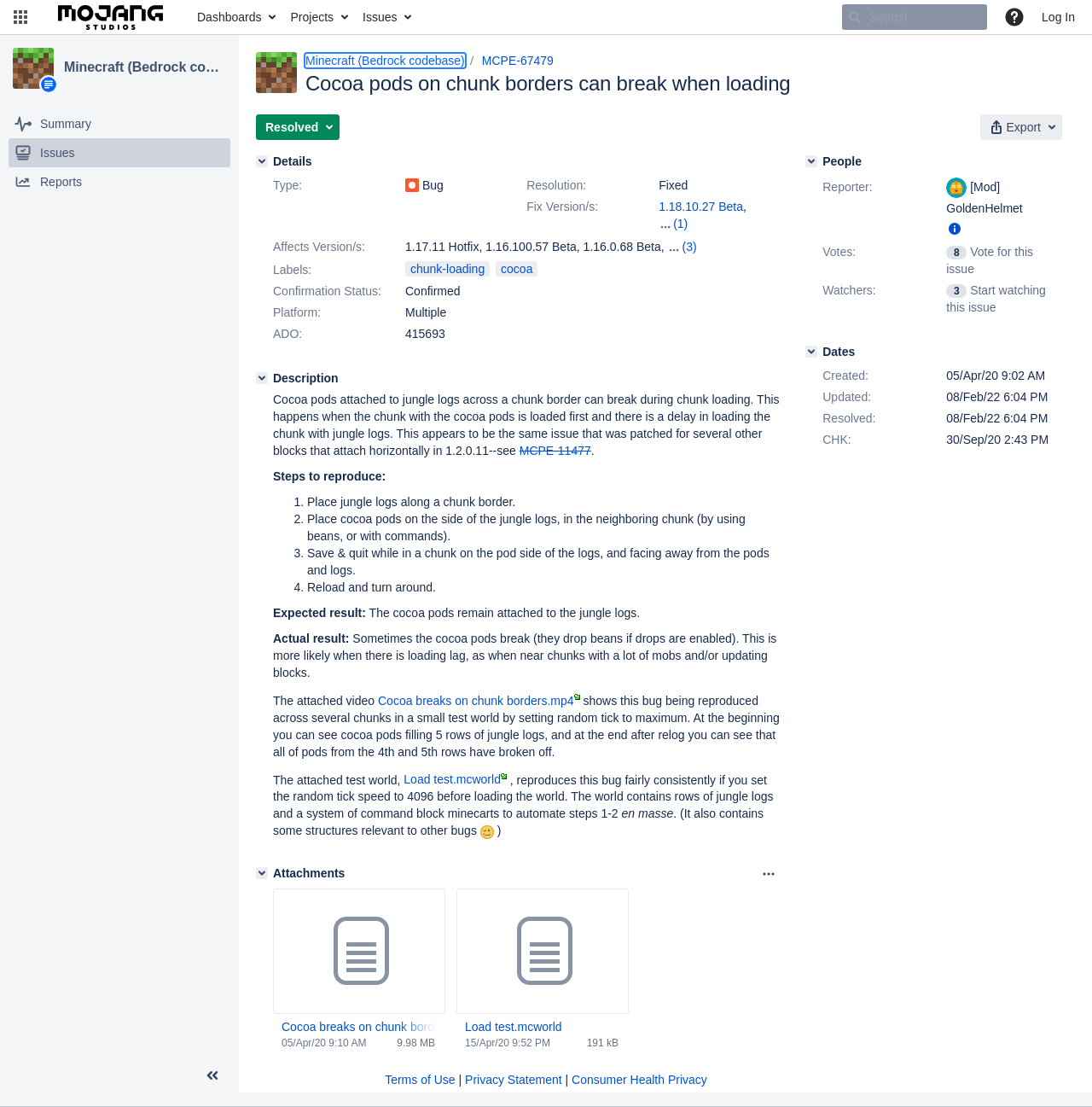Please determine the bounding box coordinates of the area that needs to be clicked to complete this task: 'Search for issues'. The coordinates must be four float numbers between 0 and 1, formatted as [left, top, right, bottom].

[0.771, 0.004, 0.904, 0.027]